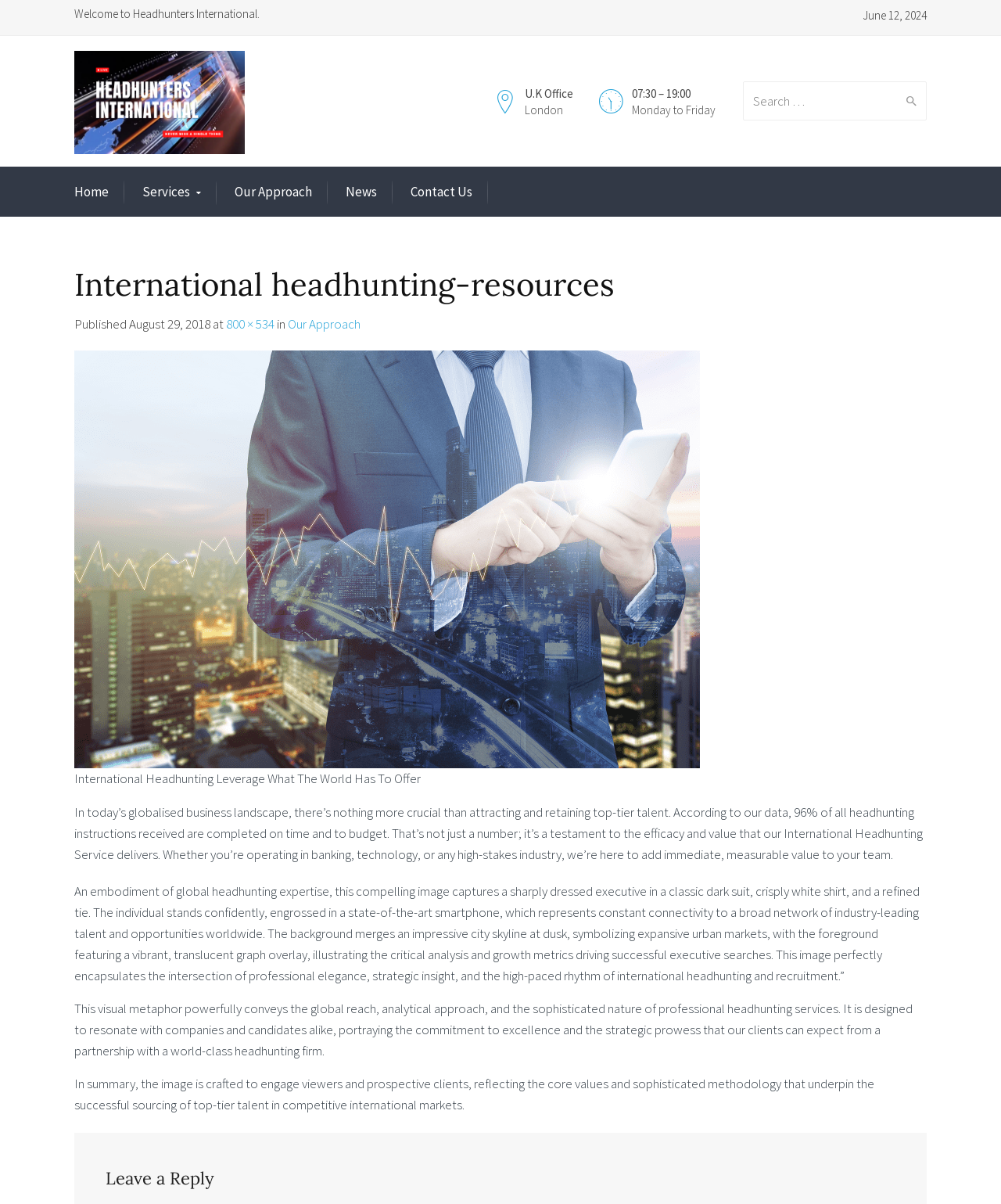Find the bounding box coordinates for the HTML element described as: "Services". The coordinates should consist of four float values between 0 and 1, i.e., [left, top, right, bottom].

[0.142, 0.151, 0.201, 0.17]